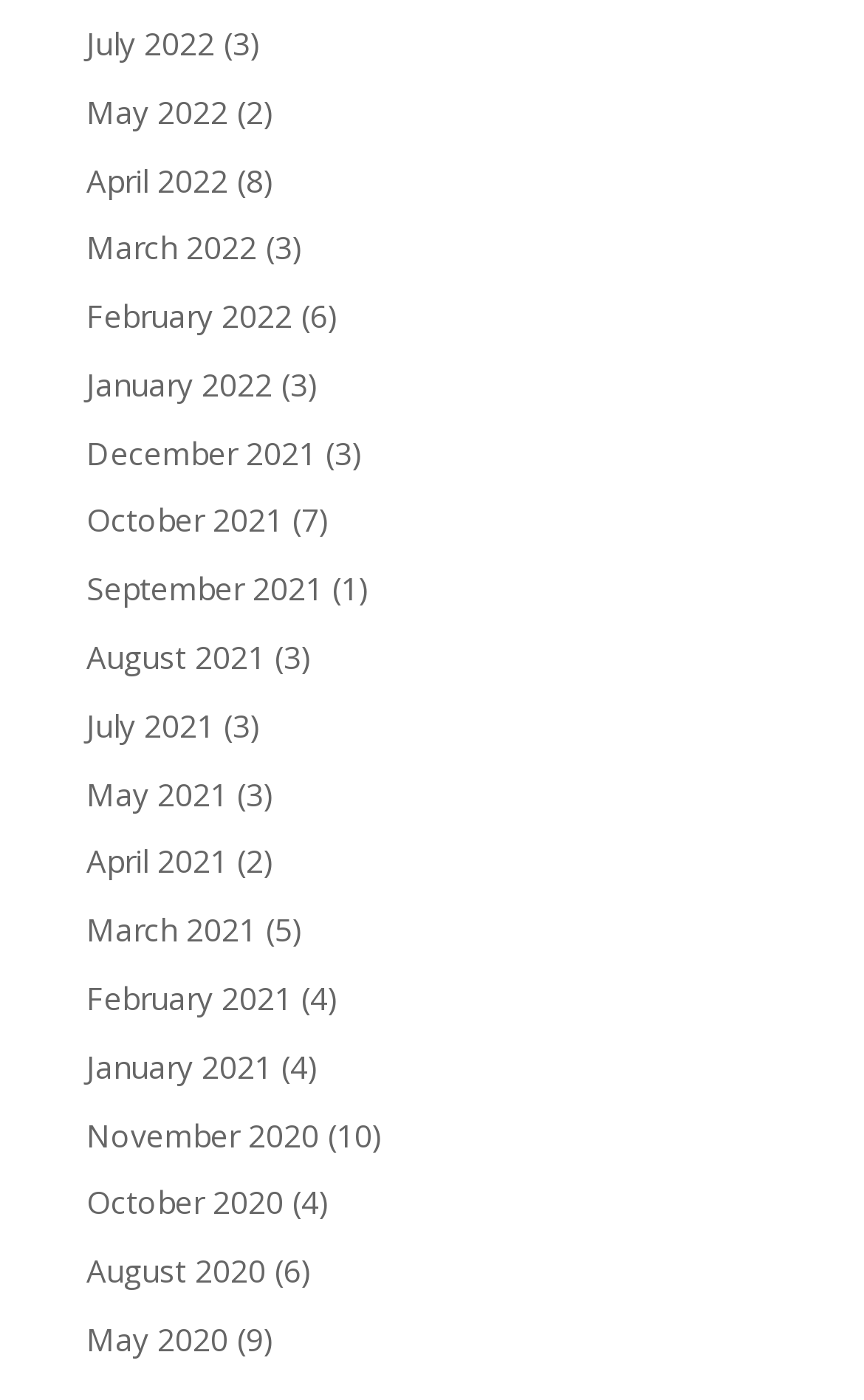How many months are available in 2021?
Carefully analyze the image and provide a thorough answer to the question.

I counted the number of links with '2021' in their text and found that there are 12 months available in 2021, from January 2021 to December 2021.